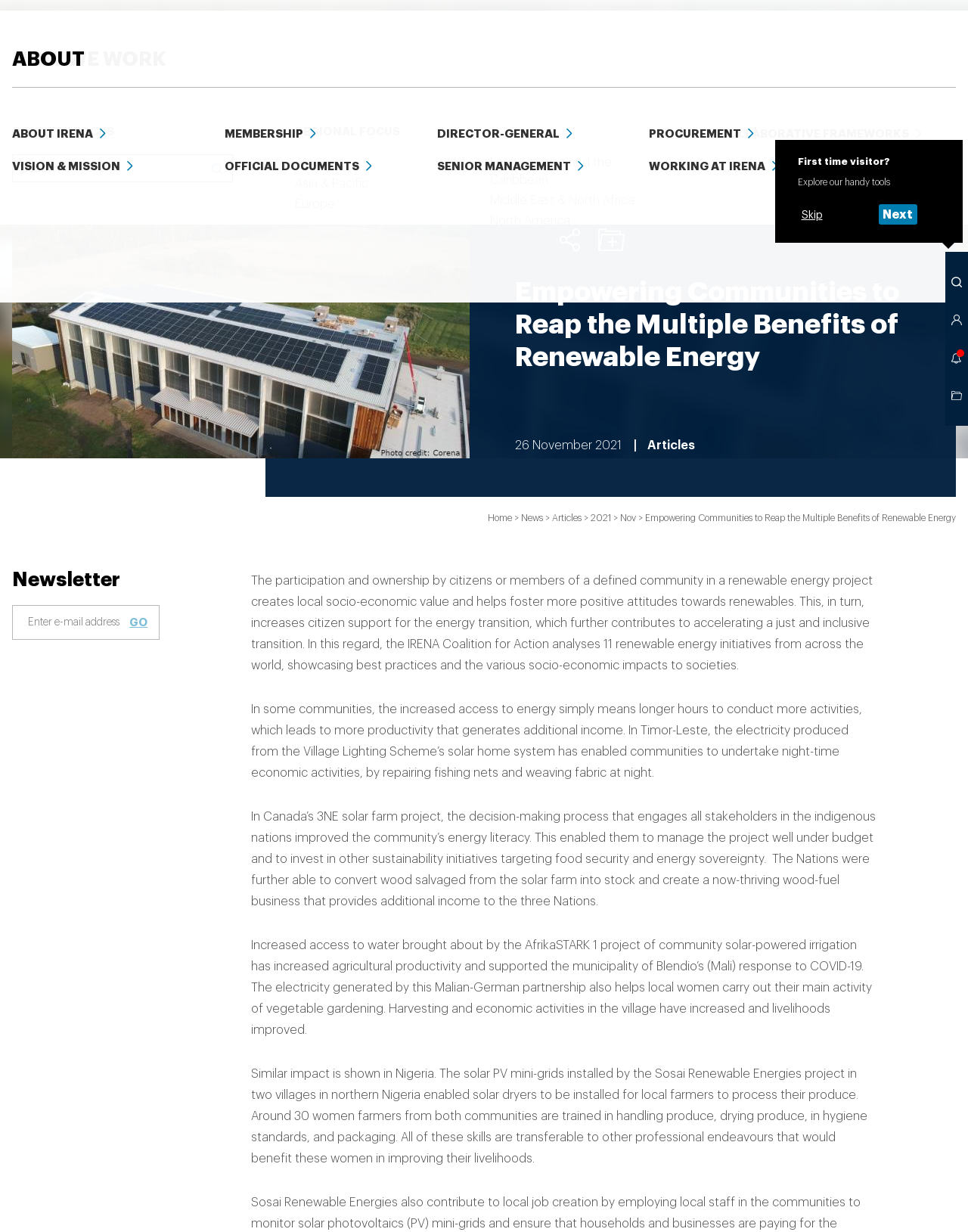Provide the bounding box coordinates of the section that needs to be clicked to accomplish the following instruction: "Click the GO button."

[0.133, 0.5, 0.153, 0.512]